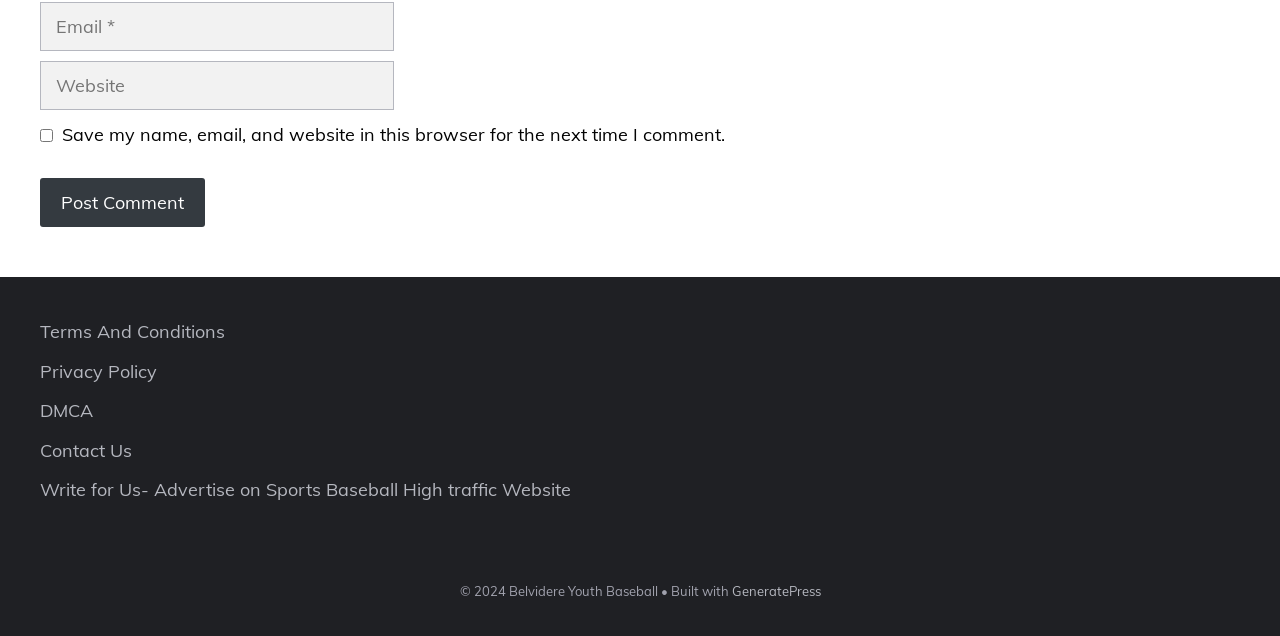Locate the bounding box coordinates of the clickable region to complete the following instruction: "Write for Us on Sports Baseball High traffic Website."

[0.031, 0.752, 0.446, 0.788]